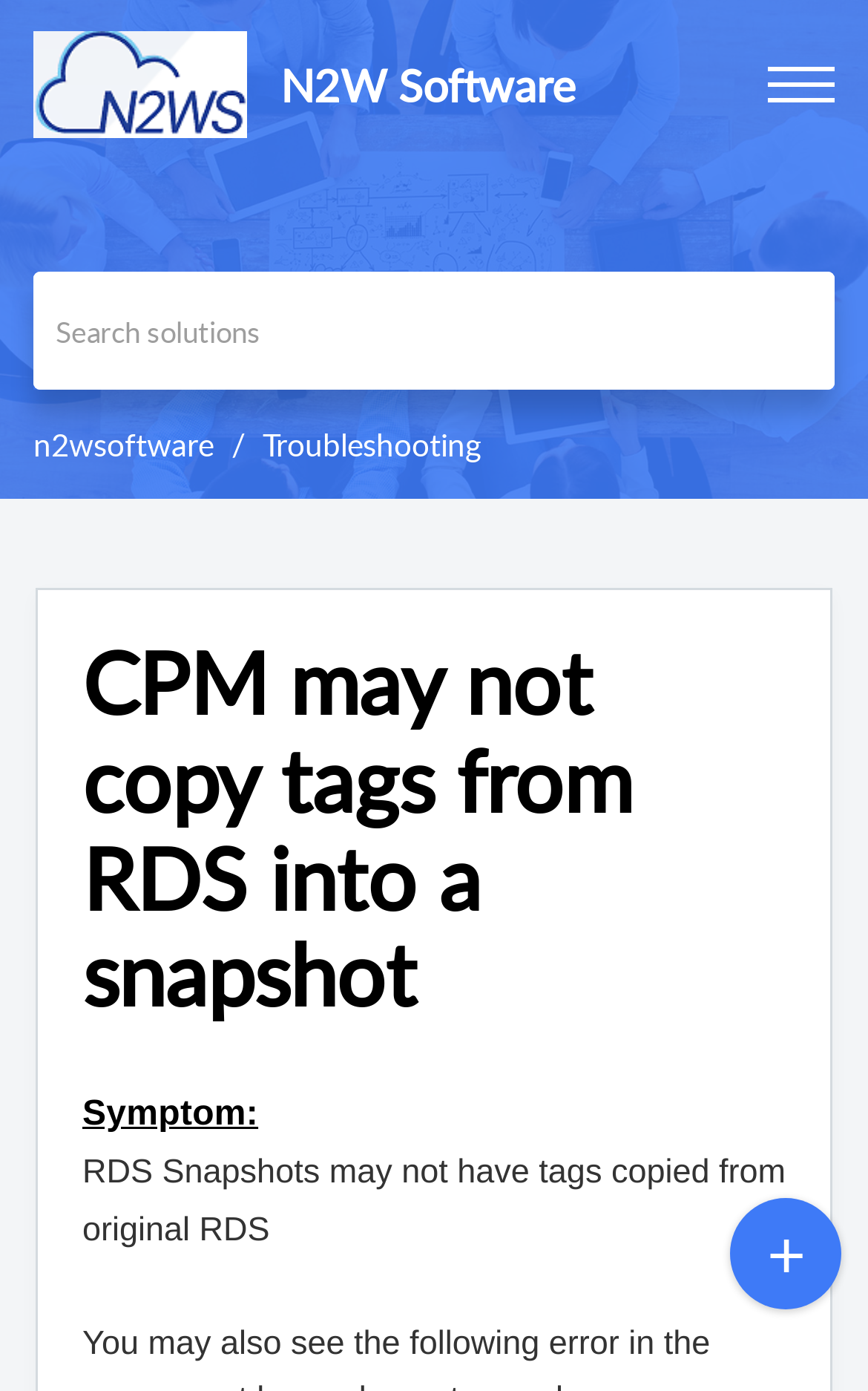Identify the bounding box coordinates for the UI element described as follows: aria-label="Menu". Use the format (top-left x, top-left y, bottom-right x, bottom-right y) and ensure all values are floating point numbers between 0 and 1.

[0.885, 0.043, 0.962, 0.078]